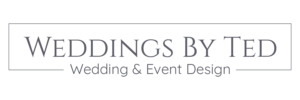Utilize the details in the image to thoroughly answer the following question: What is the tone of the logo's aesthetic?

The refined style of the typeface and the overall design of the logo convey a sense of professionalism and creativity, appealing to couples looking for expert guidance in planning their weddings, which can be described as sophisticated and elegant.